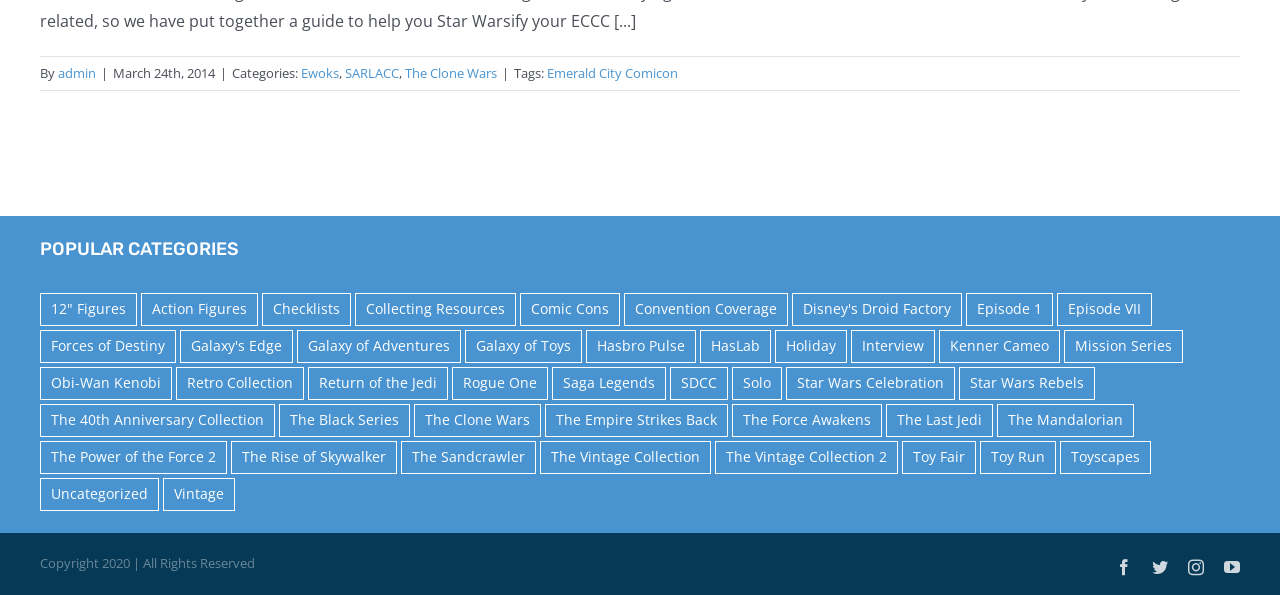Locate the bounding box coordinates of the element's region that should be clicked to carry out the following instruction: "Click on the 'Ewoks' category". The coordinates need to be four float numbers between 0 and 1, i.e., [left, top, right, bottom].

[0.235, 0.107, 0.265, 0.137]